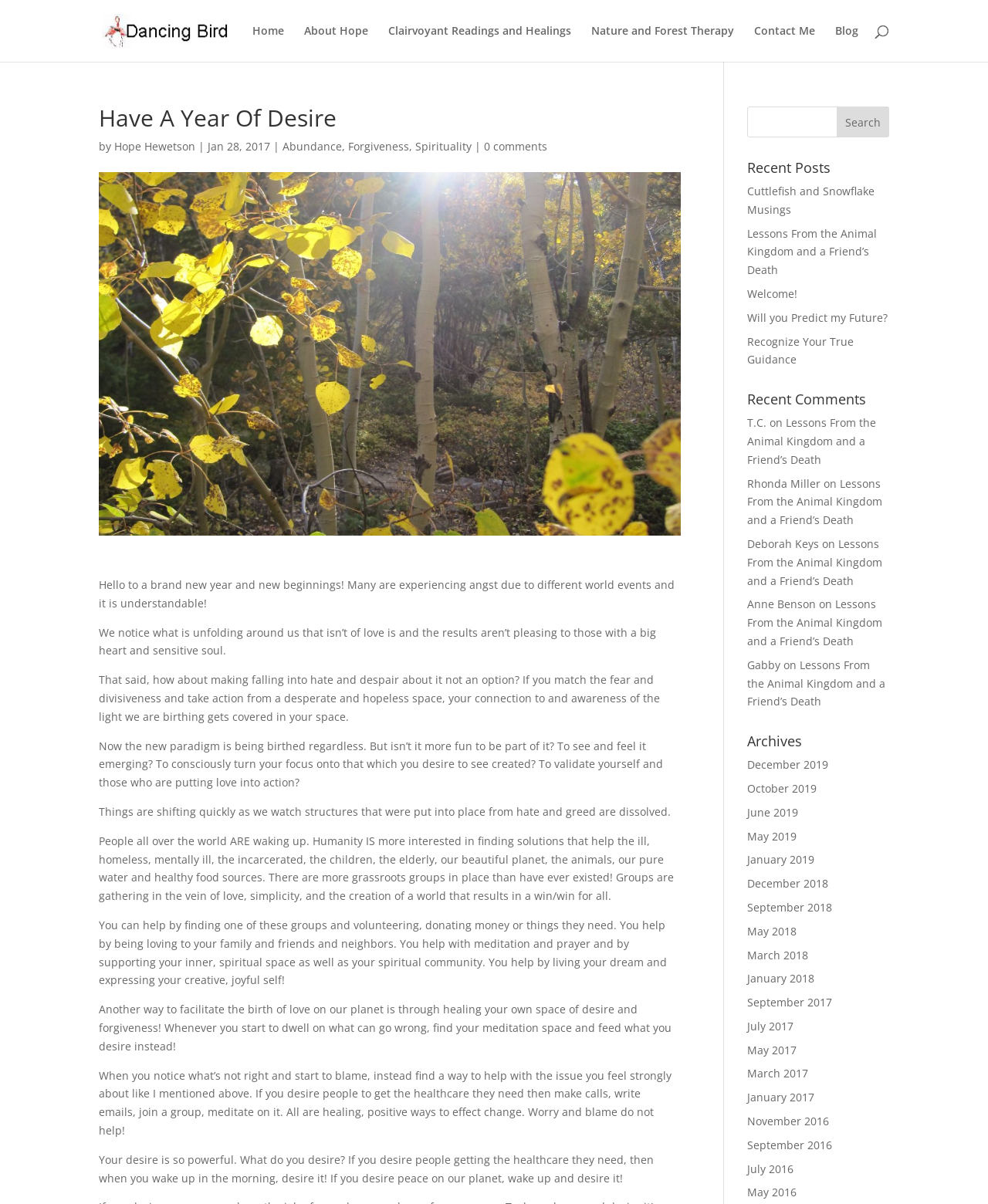What is the topic of the blog post?
Please provide a detailed answer to the question.

The topic of the blog post can be inferred from the text content which talks about having a brand new year, new beginnings, and focusing on love and positivity.